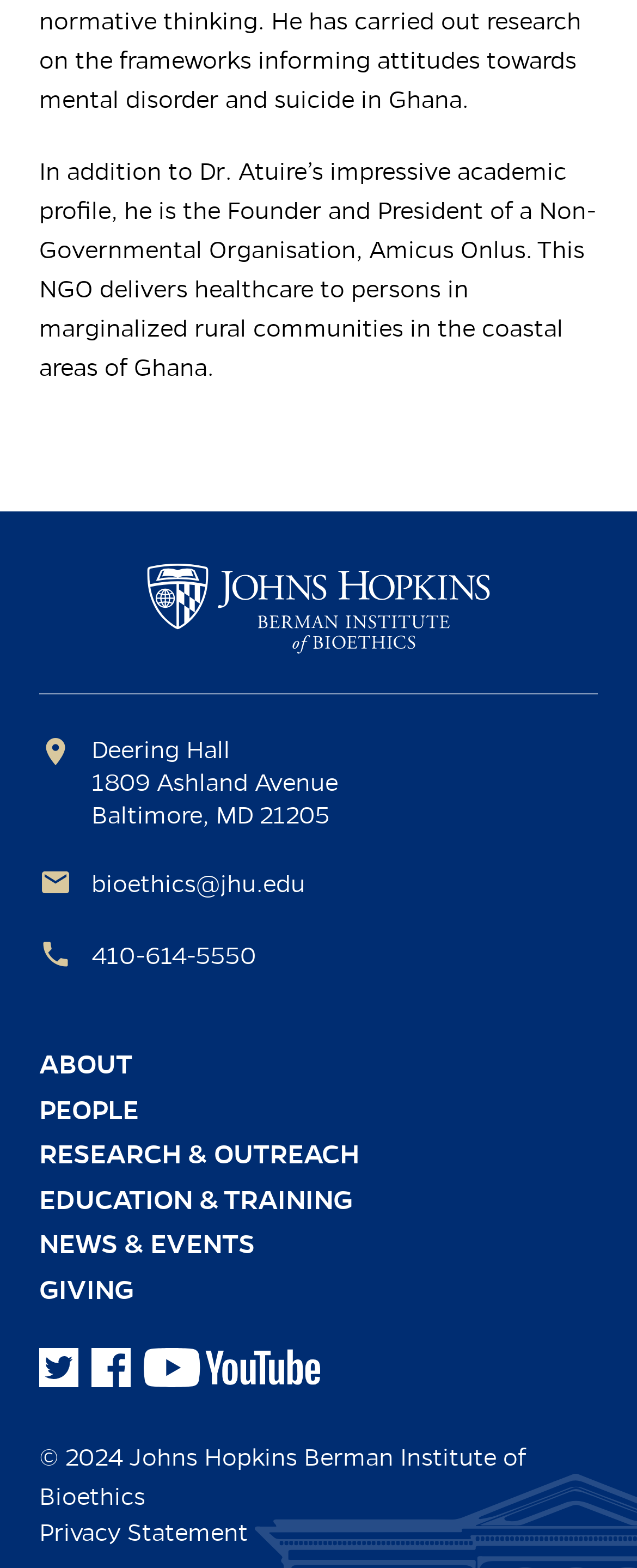How can someone contact the Berman Institute of Bioethics?
Provide a comprehensive and detailed answer to the question.

The webpage provides contact information, including an email address 'bioethics@jhu.edu' and a phone number '410-614-5550', which can be used to contact the Berman Institute of Bioethics.